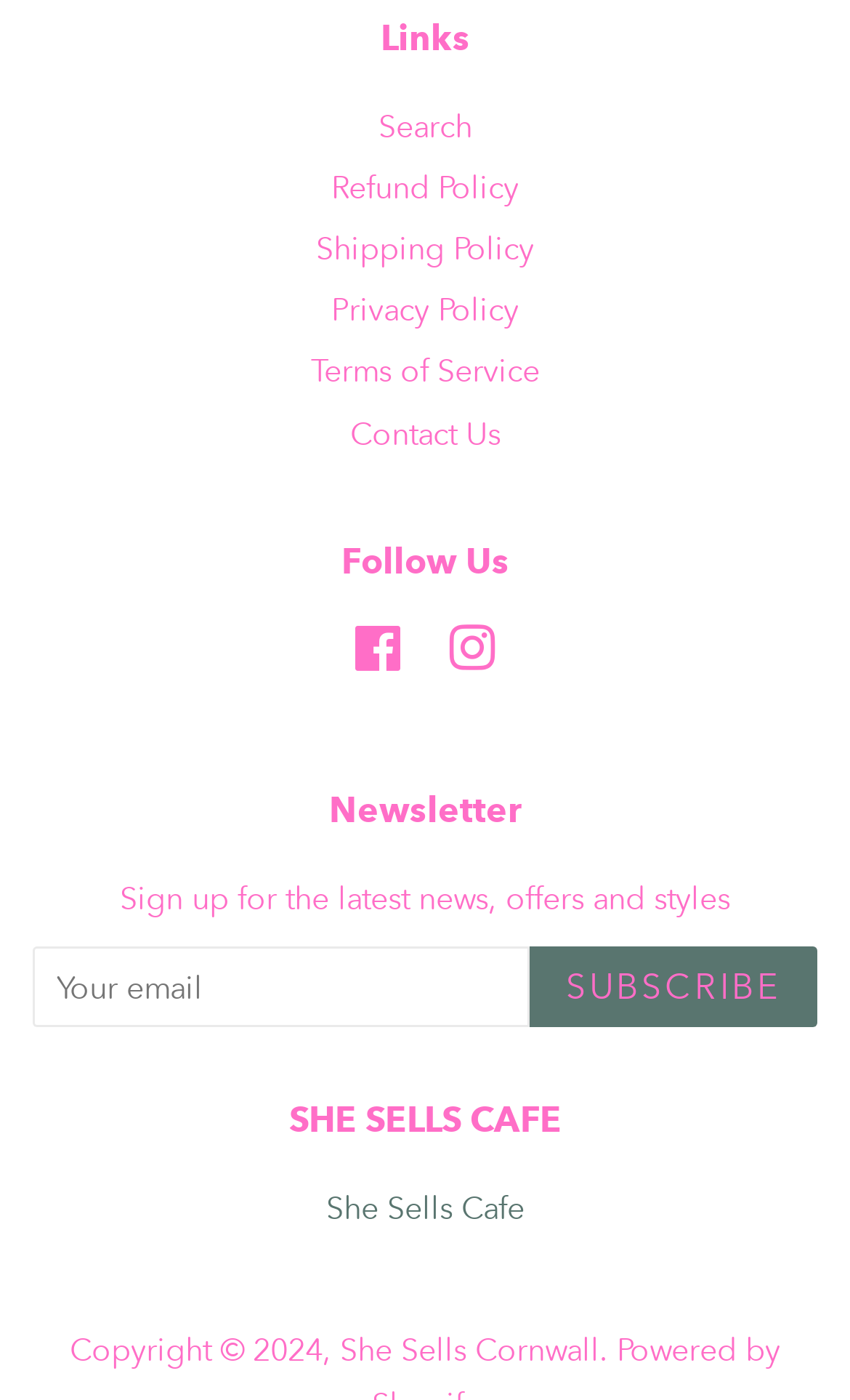Examine the image and give a thorough answer to the following question:
How many social media links are under 'Follow Us' heading?

I counted the number of social media links under the 'Follow Us' heading, which are 'Facebook' and 'Instagram'. There are 2 social media links in total.